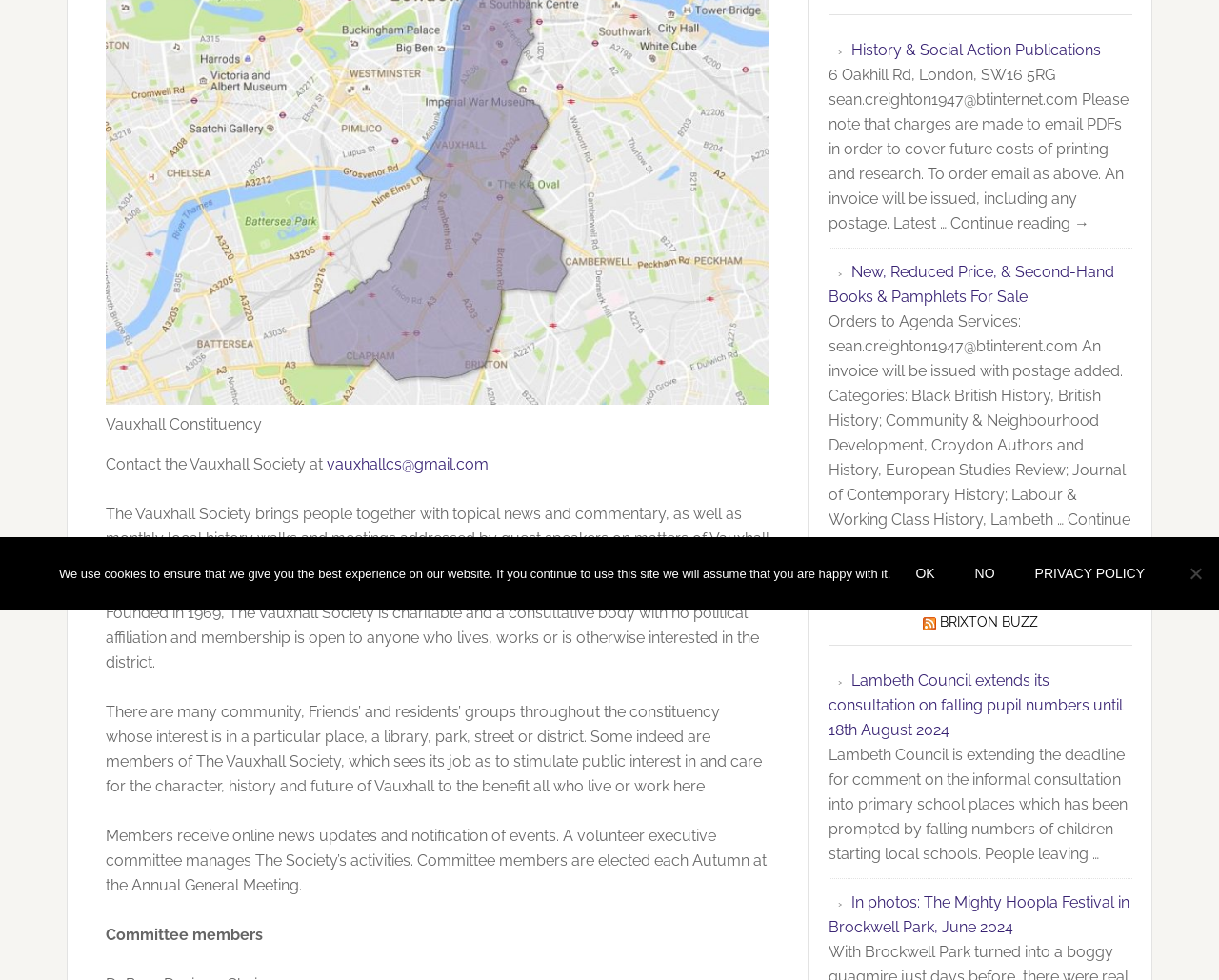Bounding box coordinates should be provided in the format (top-left x, top-left y, bottom-right x, bottom-right y) with all values between 0 and 1. Identify the bounding box for this UI element: View all Portfolios

None